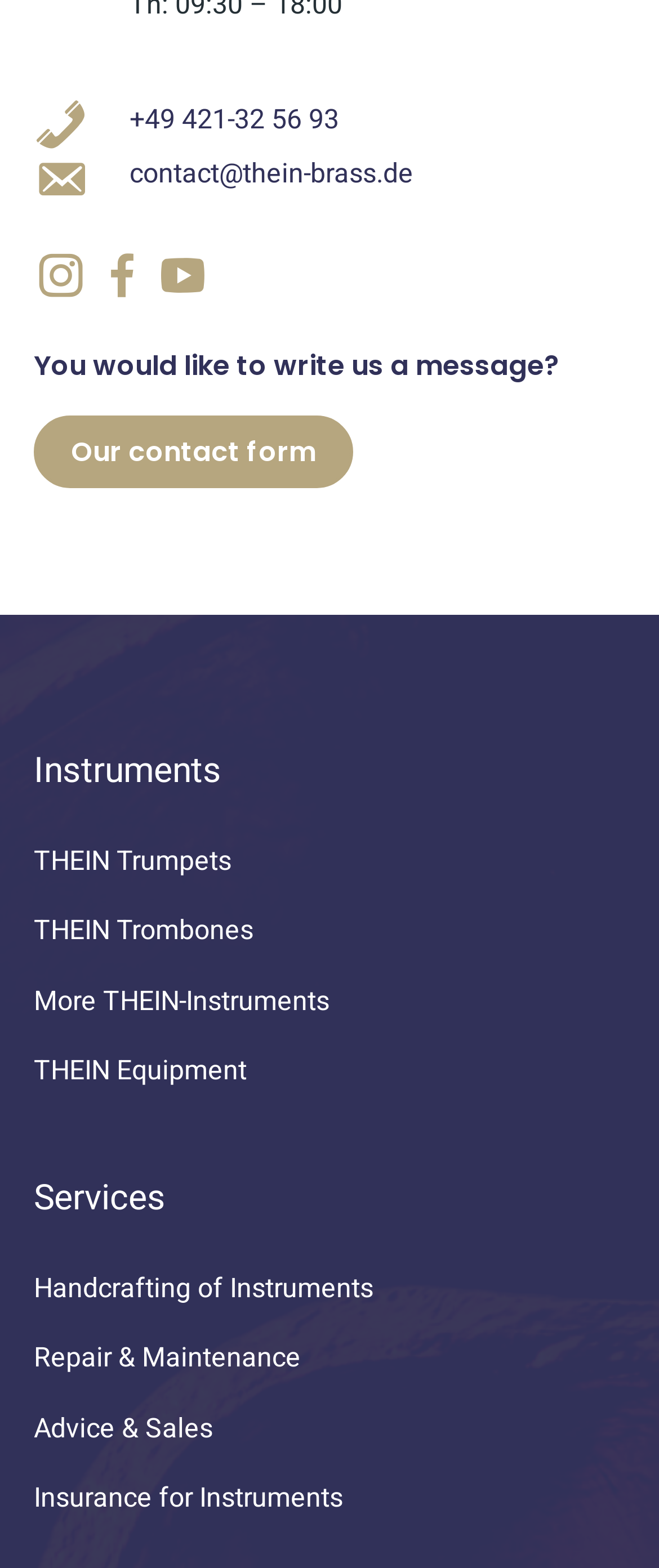What is the phone number to contact?
Answer the question in as much detail as possible.

I found the phone number by looking at the link element with the text '+49 421-32 56 93' which is located at the top of the webpage.